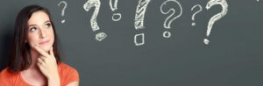Use a single word or phrase to answer the question: What is the possible context of the image?

Maximizing dental insurance